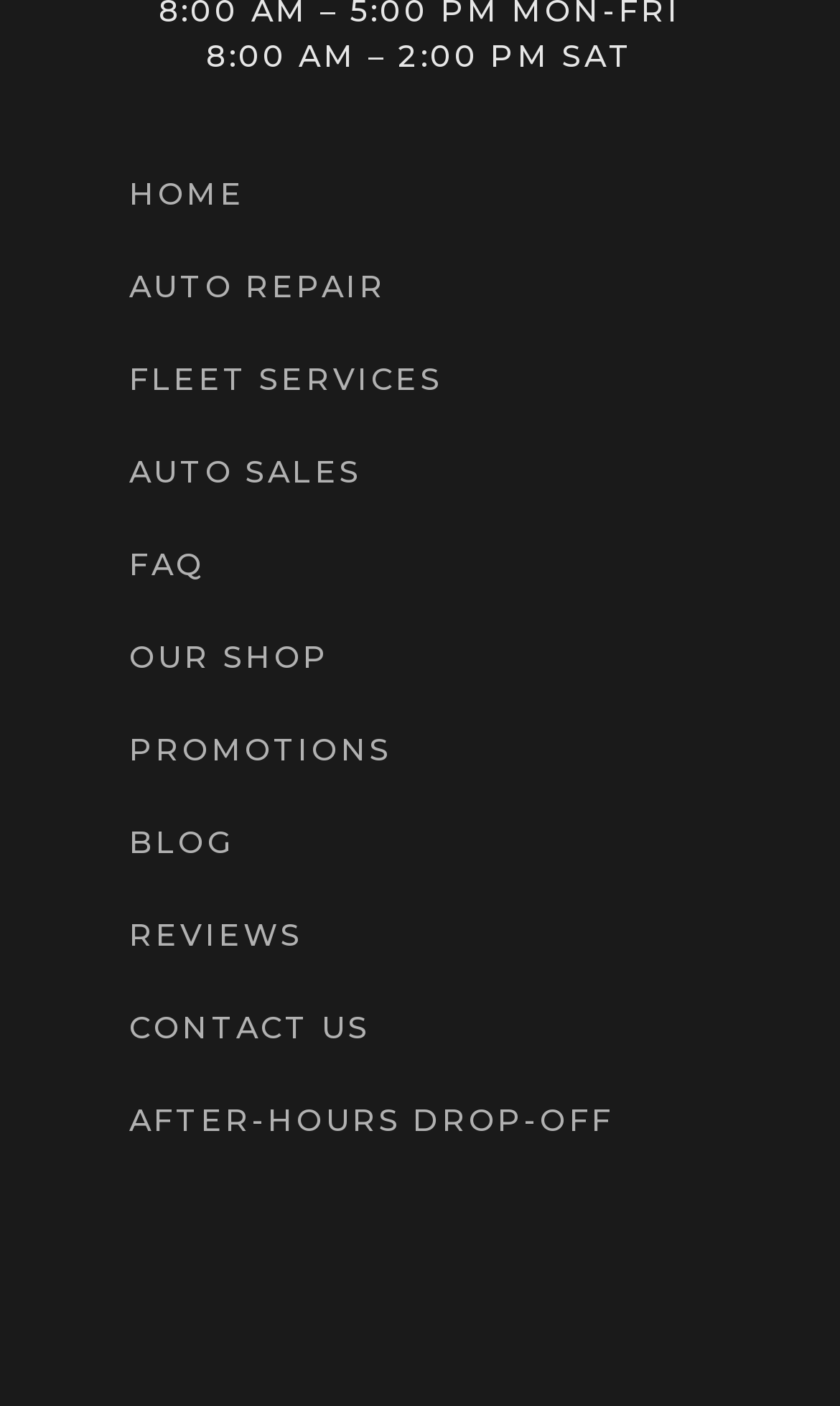What is the last link in the main navigation menu?
Look at the image and answer the question with a single word or phrase.

AFTER-HOURS DROP-OFF